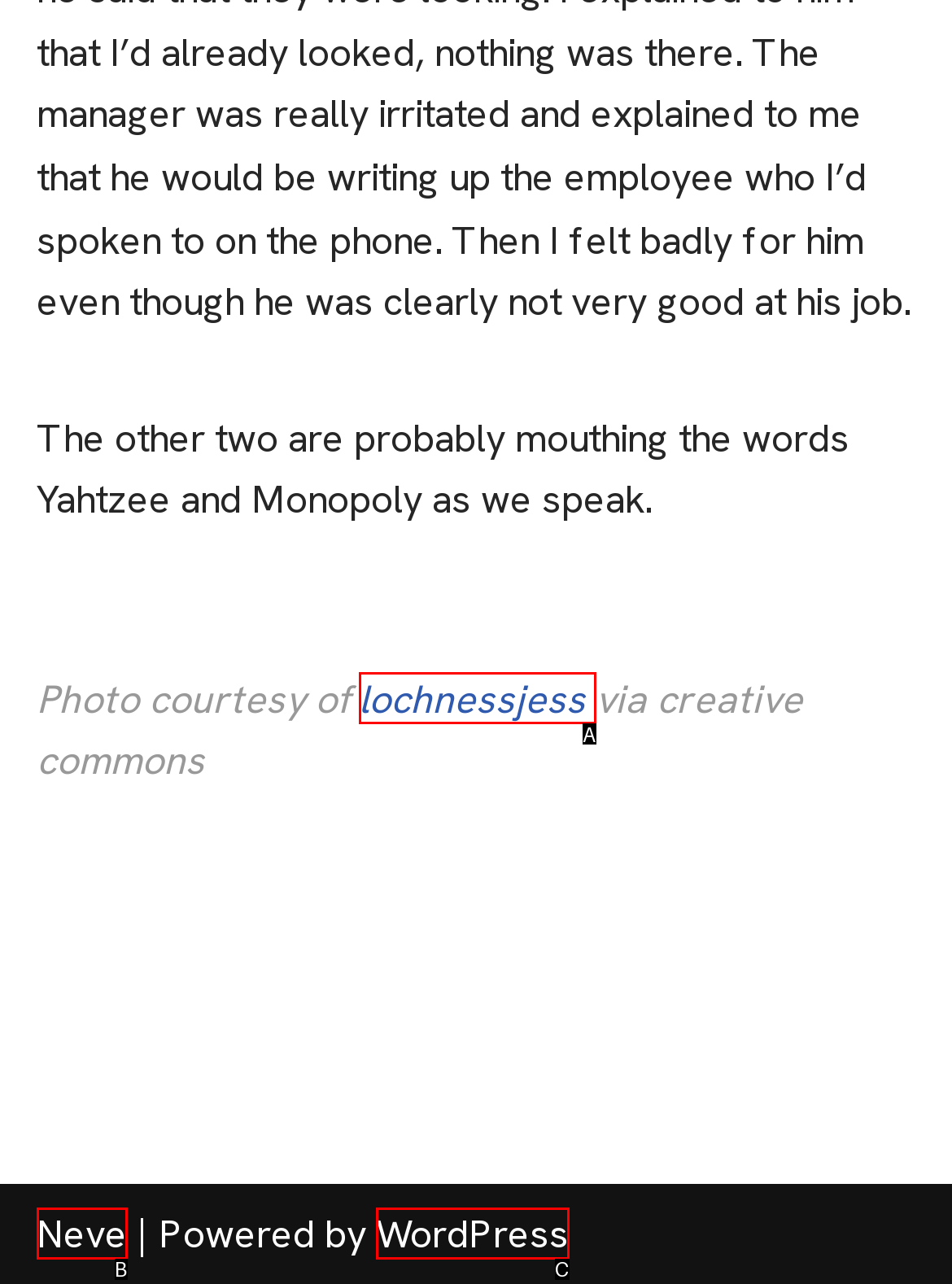Find the option that matches this description: WordPress
Provide the matching option's letter directly.

C